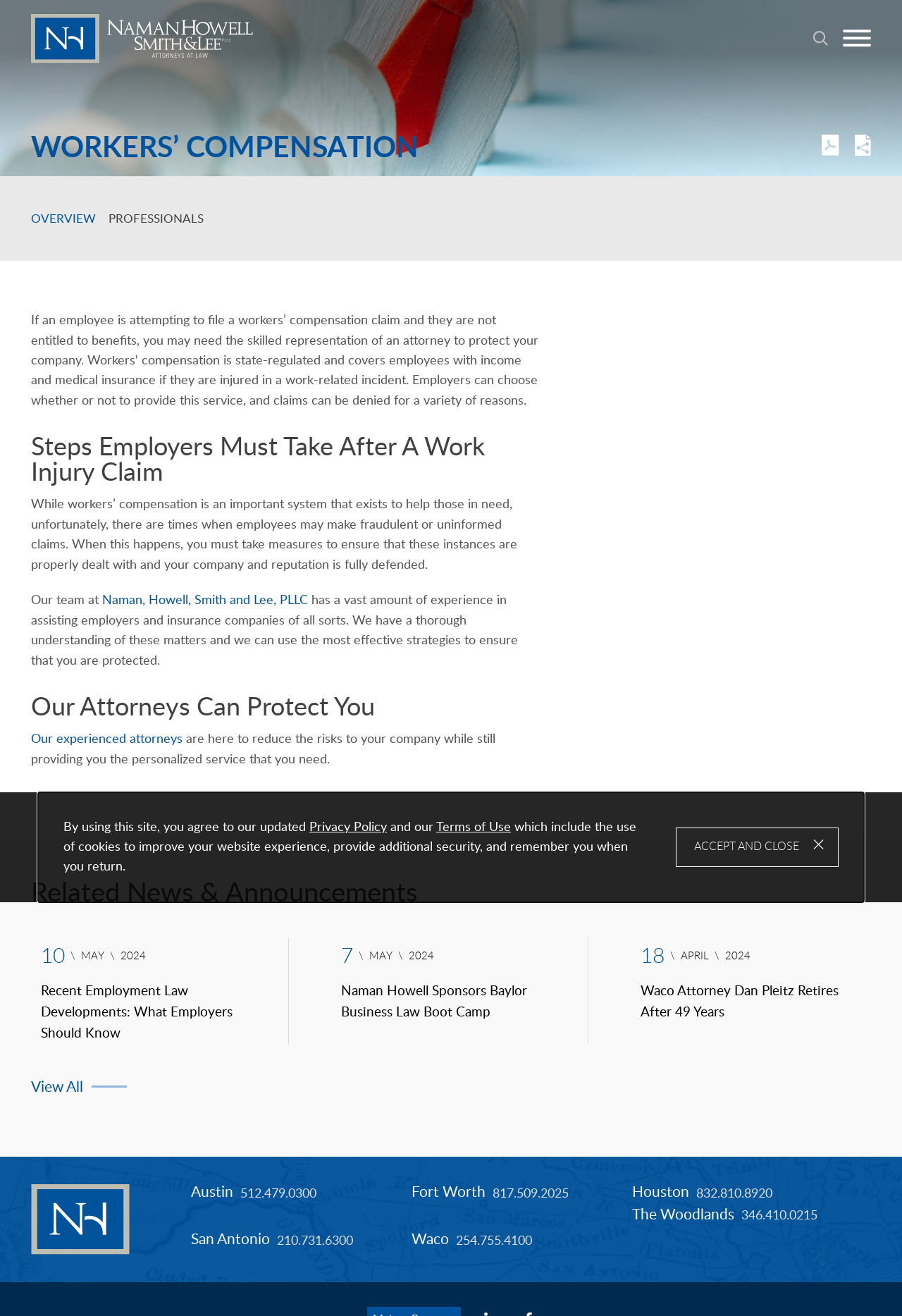Determine the bounding box coordinates of the clickable region to execute the instruction: "Read the 'Related News & Announcements'". The coordinates should be four float numbers between 0 and 1, denoted as [left, top, right, bottom].

[0.034, 0.662, 0.966, 0.693]